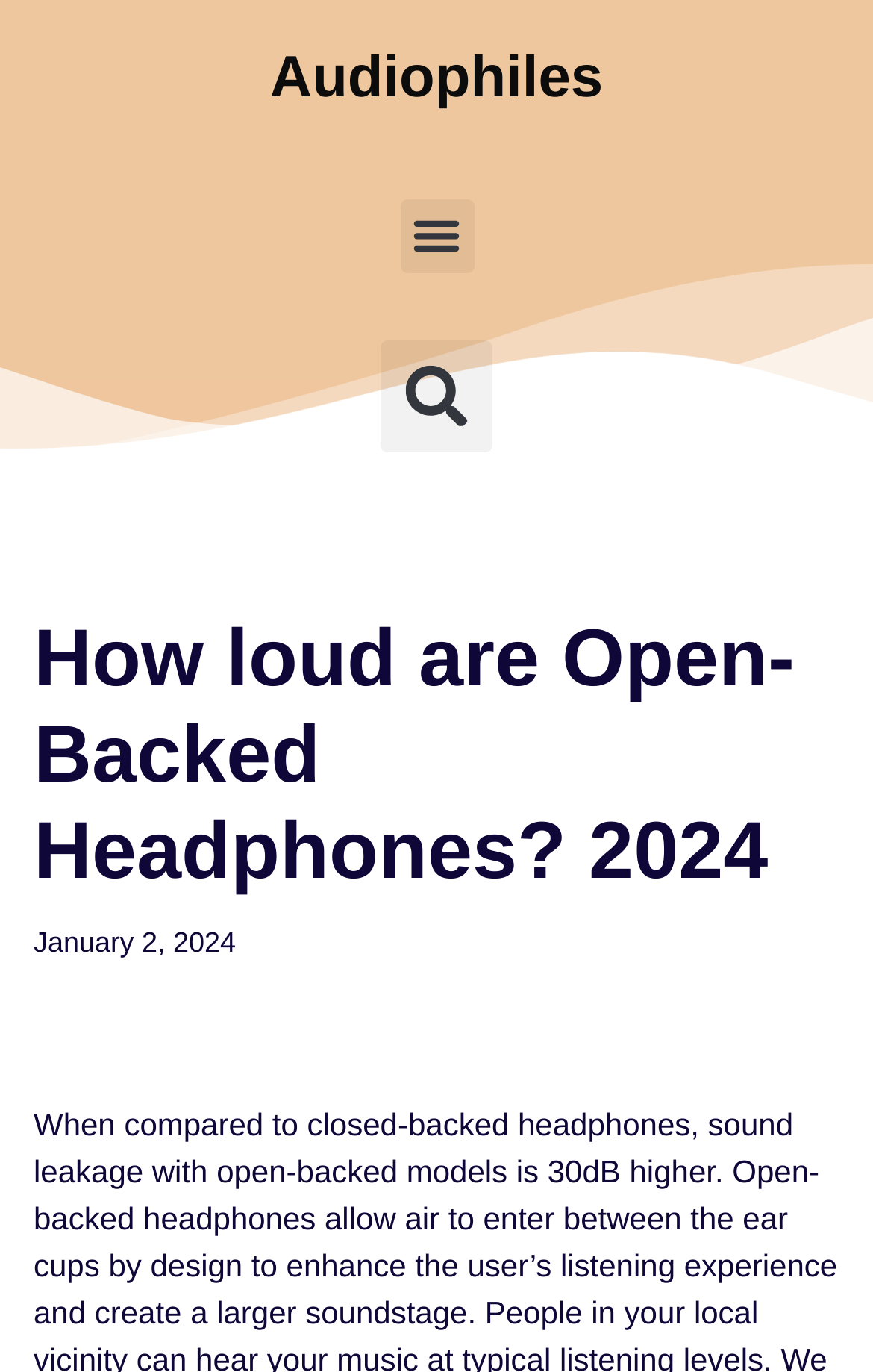Identify and provide the text content of the webpage's primary headline.

How loud are Open-Backed Headphones? 2024